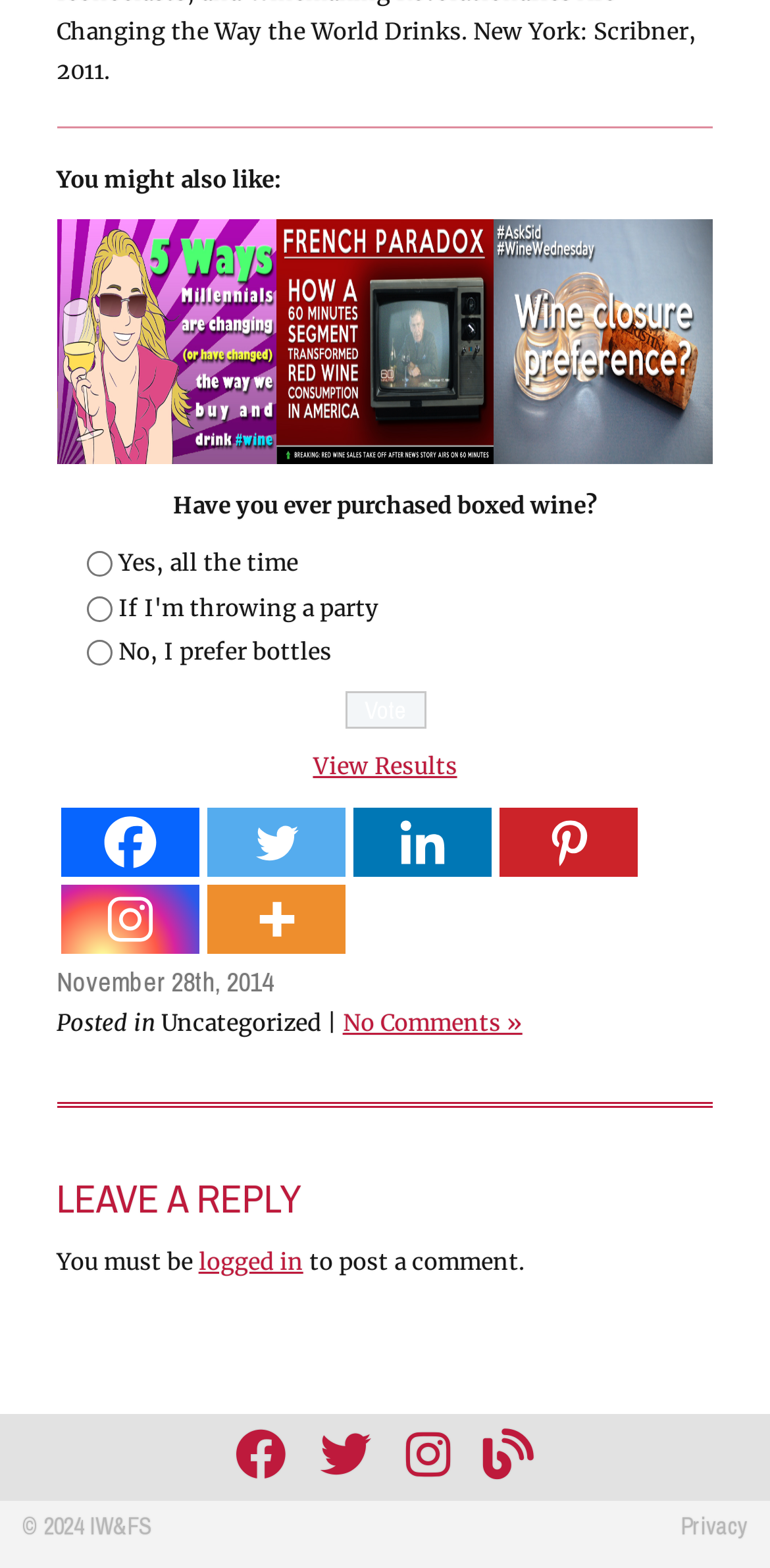Please identify the bounding box coordinates of the element I need to click to follow this instruction: "View poll results".

[0.406, 0.479, 0.594, 0.497]